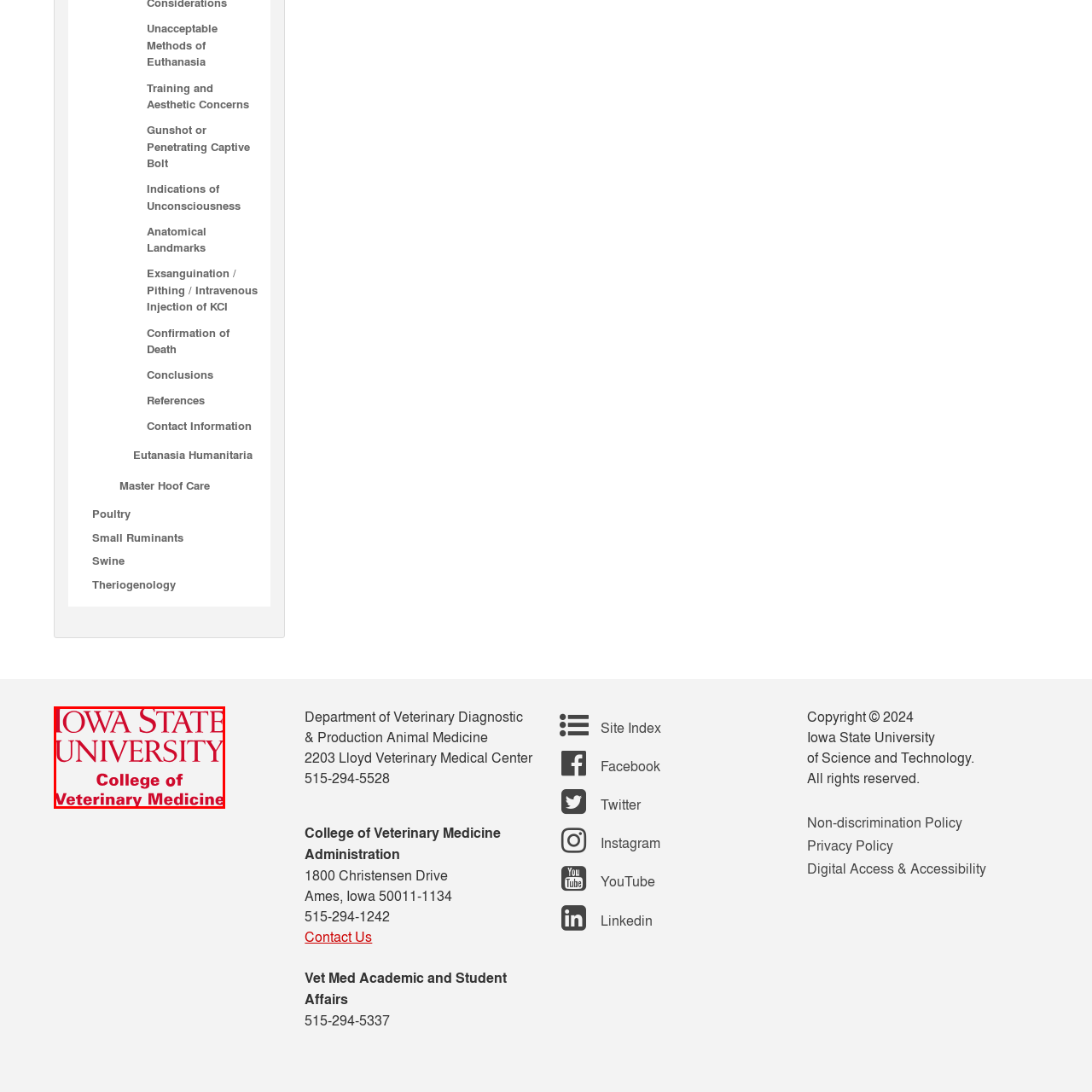Offer a detailed explanation of the image encased within the red boundary.

The image showcases the logo of Iowa State University, prominently featuring the university's name in bold red letters followed by "College of Veterinary Medicine" beneath it in a smaller size. This represents the institution's commitment to veterinary education and research. Iowa State University is known for its rigorous programs in veterinary science, contributing to advancements in animal health and welfare. The logo reflects the university's standing and its focus on producing knowledgeable professionals in the field of veterinary medicine.